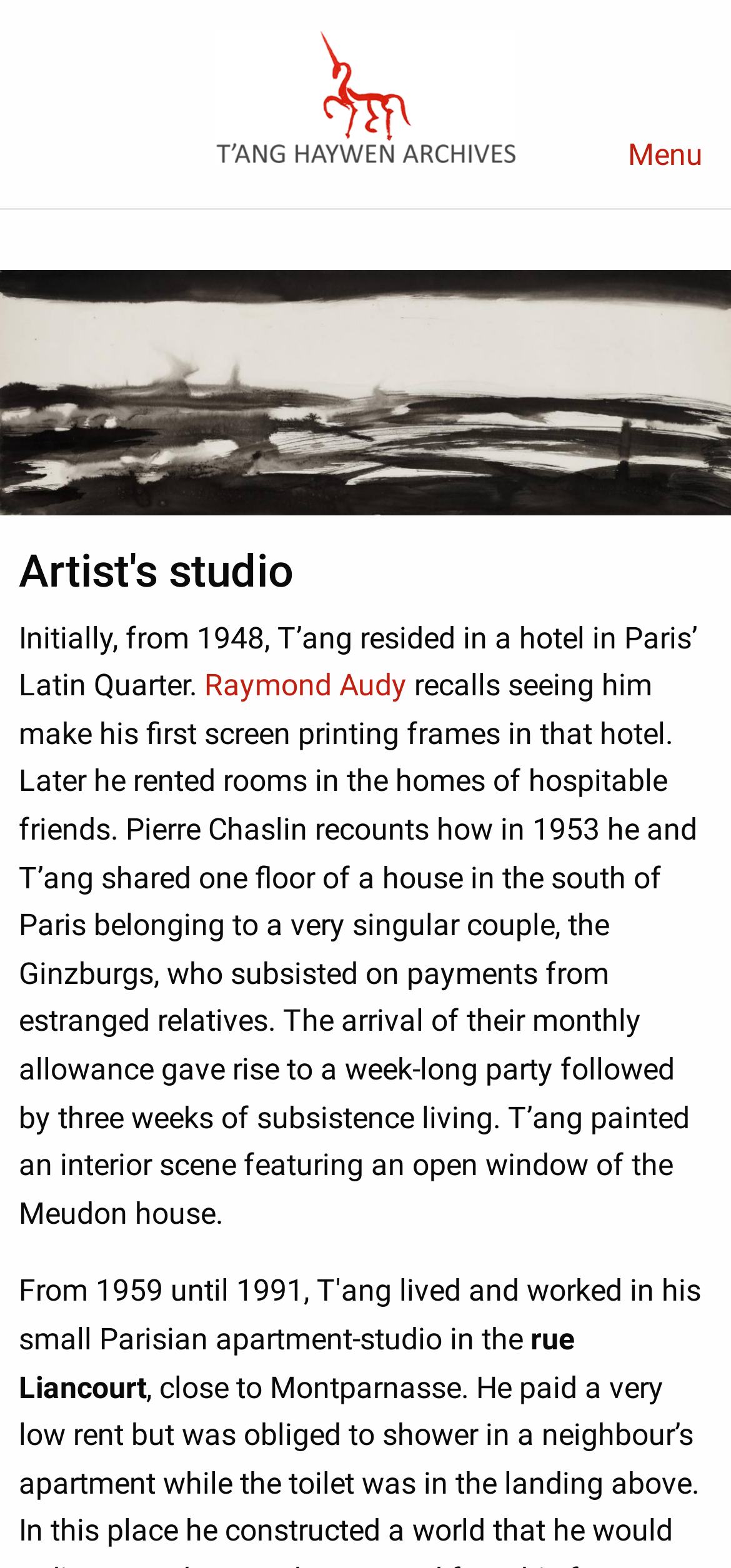How many options are available in the menu?
Using the information from the image, provide a comprehensive answer to the question.

The menu is represented by a listbox element with bounding box coordinates [0.0, 0.172, 1.0, 0.328], which contains only one option, as indicated by the option element with bounding box coordinates [0.0, 0.172, 1.0, 0.328].